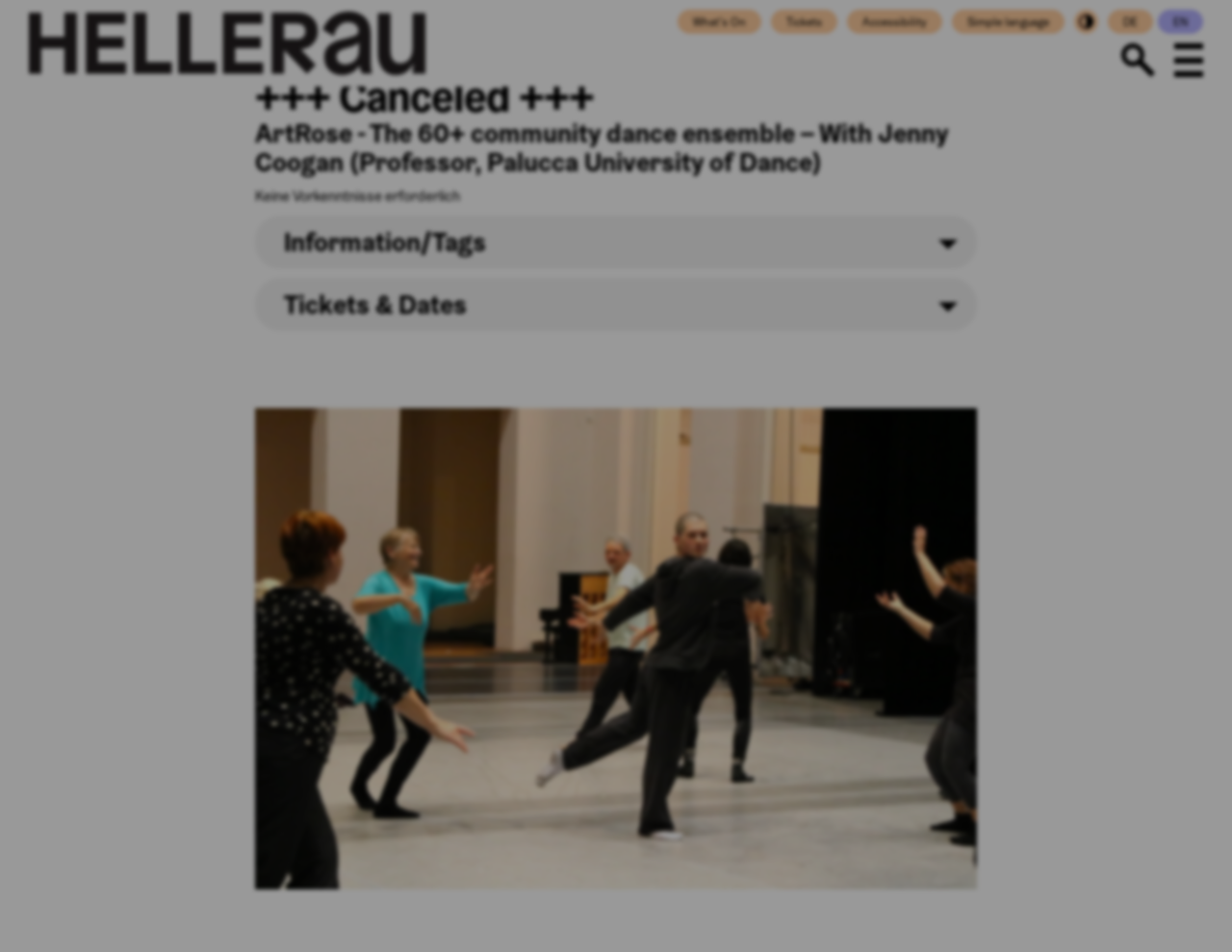Identify the primary heading of the webpage and provide its text.

+++ Canceled +++